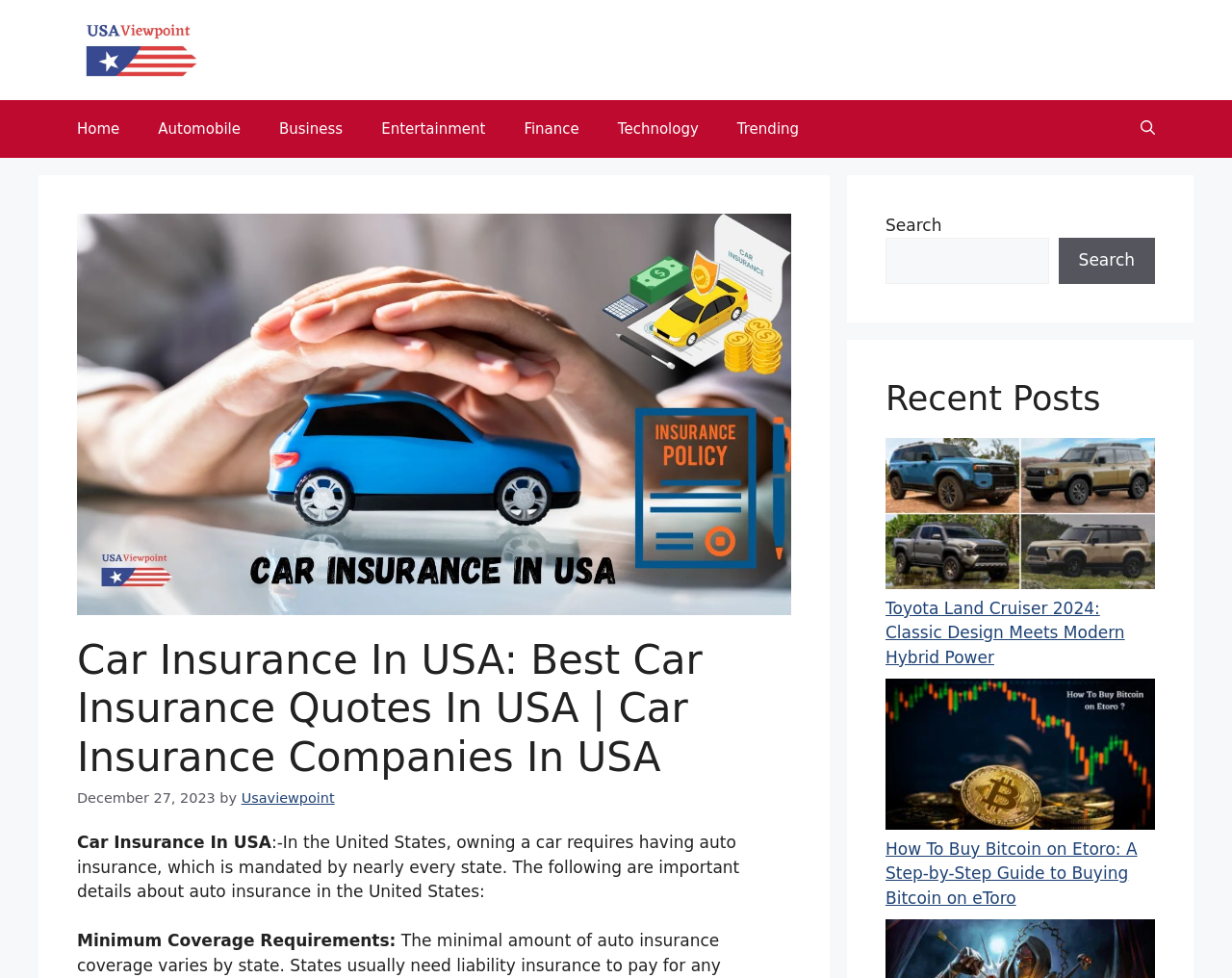Generate a comprehensive description of the webpage.

The webpage is about car insurance in the USA, with a focus on providing information about auto insurance quotes and companies. At the top of the page, there is a banner with a link to the website "Usaviewpoint.Com" and an image of the website's logo. Below the banner, there is a primary navigation menu with links to different categories such as "Home", "Automobile", "Business", "Entertainment", "Finance", "Technology", and "Trending". 

On the left side of the page, there is a large section dedicated to the main content. The heading "Car Insurance In USA: Best Car Insurance Quotes In USA | Car Insurance Companies In USA" is prominently displayed, followed by a timestamp indicating that the article was published on December 27, 2023. The article's author is credited as "Usaviewpoint". 

The main content of the article is divided into sections, with the first section providing an introduction to car insurance in the USA. The text explains that owning a car in the United States requires having auto insurance, which is mandated by nearly every state. 

On the right side of the page, there is a complementary section that contains a search bar with a button to initiate a search. Below the search bar, there is a heading "Recent Posts" followed by a list of links to recent articles, including "Toyota Land Cruiser 2024: Classic Design Meets Modern Hybrid Power" and "How To Buy Bitcoin on Etoro: A Step-by-Step Guide to Buying Bitcoin on eToro". Each article link is accompanied by a small image.